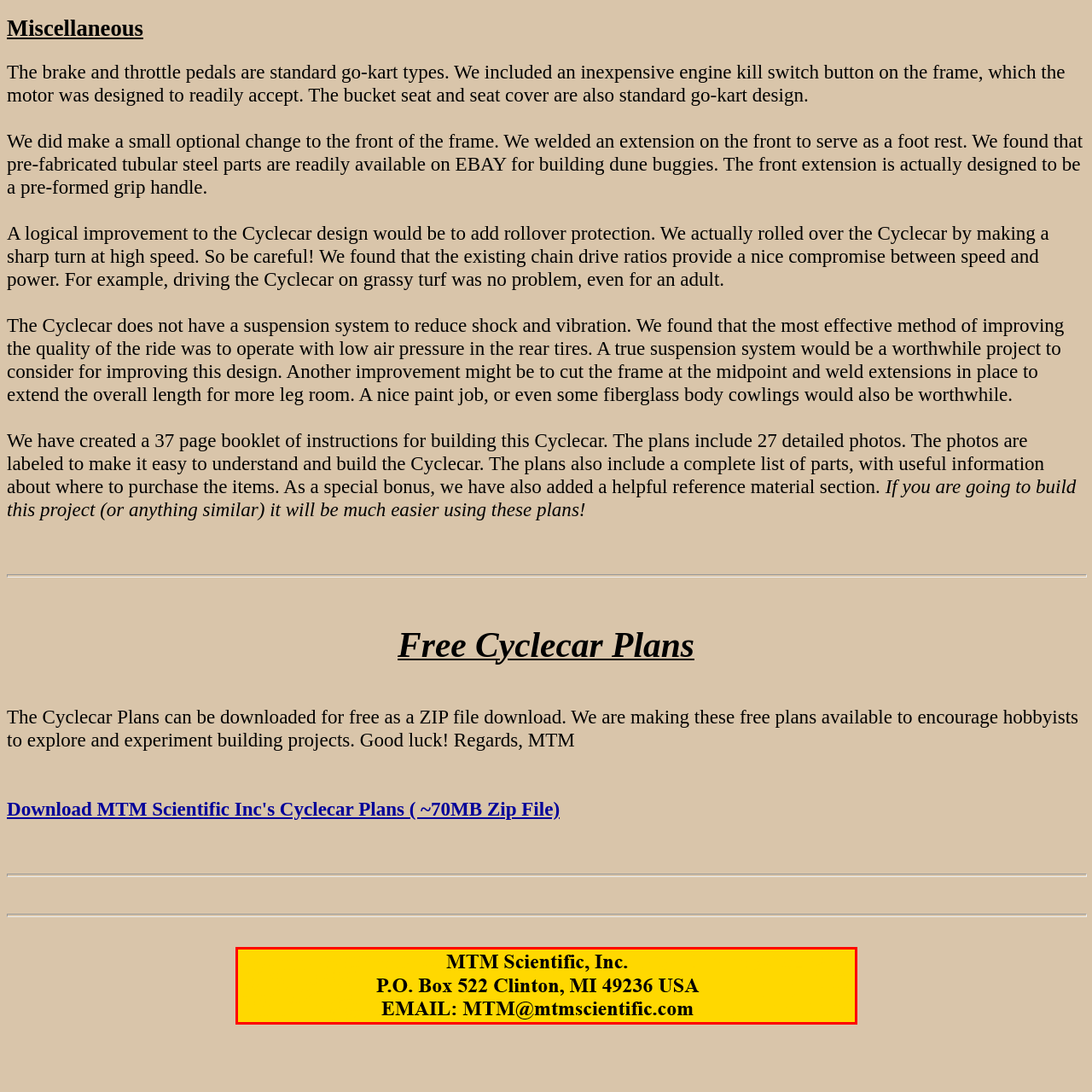Look at the image within the red outlined box, What is the email address of MTM Scientific? Provide a one-word or brief phrase answer.

MTM@mtmscientific.com